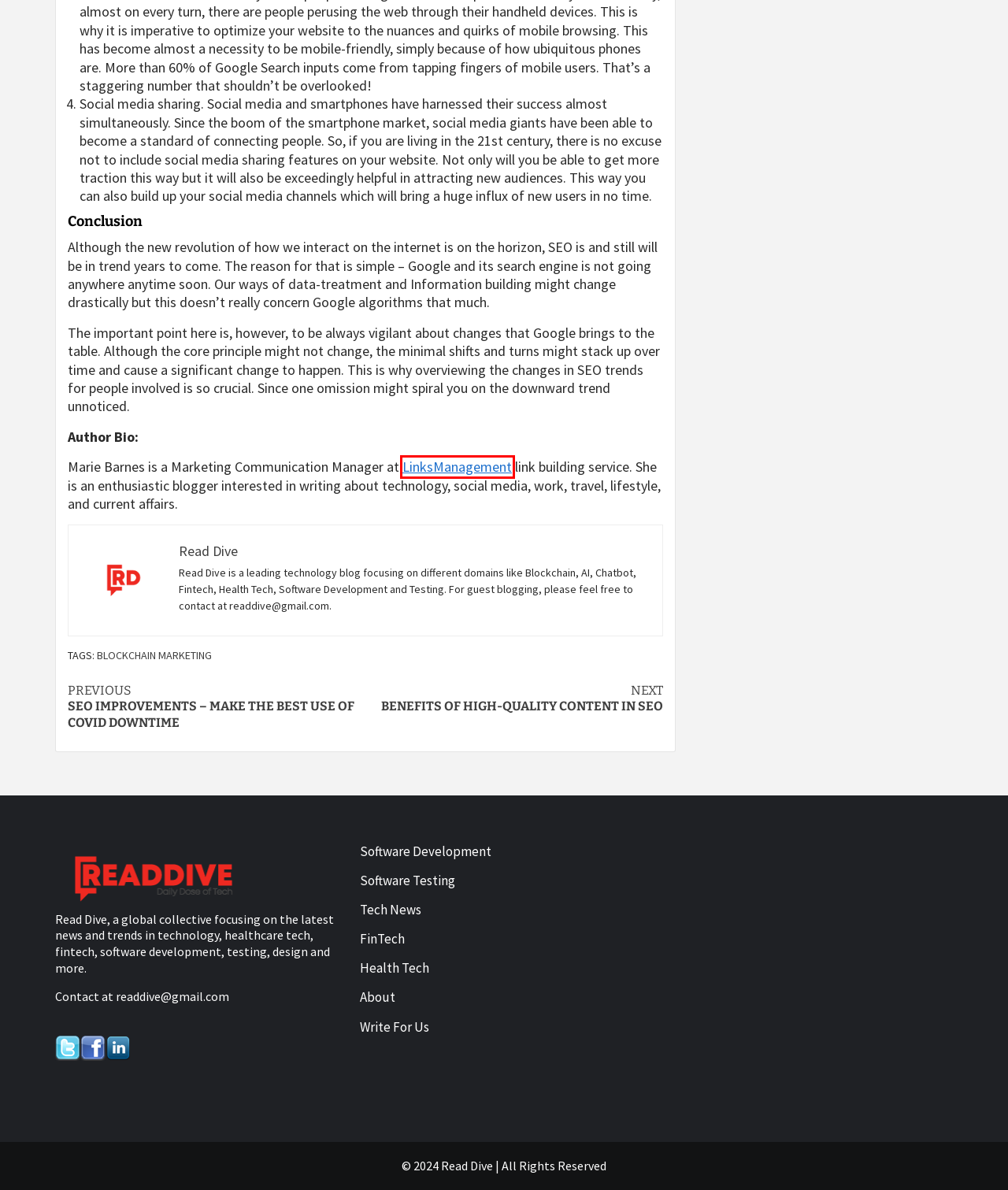Look at the screenshot of the webpage and find the element within the red bounding box. Choose the webpage description that best fits the new webpage that will appear after clicking the element. Here are the candidates:
A. Write for us | Fashion Blogs That Accept Guest Posts
B. About - Read Dive
C. Blockchain Marketing Archives - Read Dive
D. Key Factors to Consider When Choosing Clienteling Software - Read Dive
E. SEO Improvements - Make The Best Use Of COVID Downtime - Read Dive
F. Benefits of High-Quality Content in SEO - Read Dive
G. How Steroid Supplements Can Aid in Weight Loss [2024] - Read Dive
H. Write For Us | Submit Guest Post - Read Dive

A